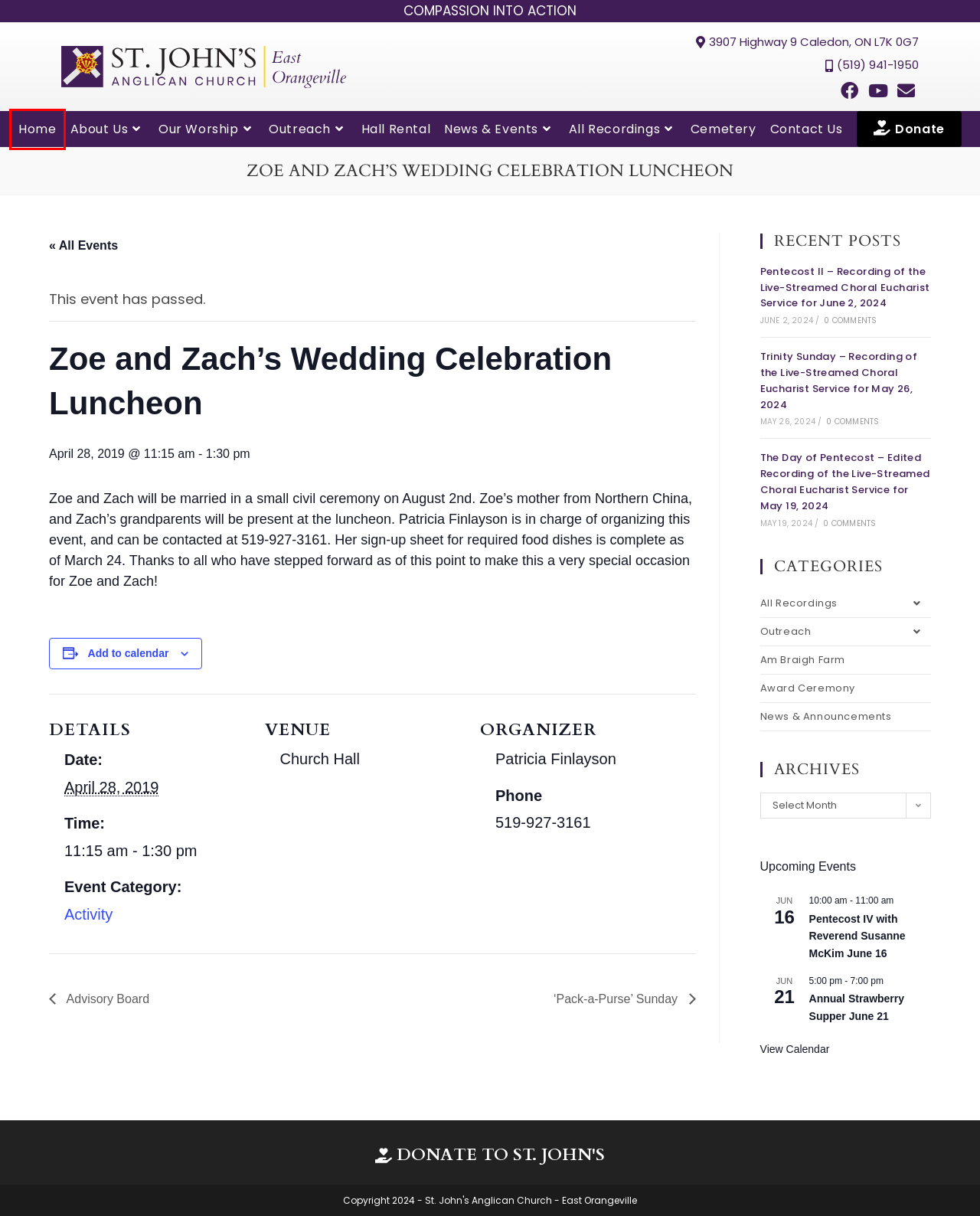You have a screenshot showing a webpage with a red bounding box highlighting an element. Choose the webpage description that best fits the new webpage after clicking the highlighted element. The descriptions are:
A. Award Ceremony Archives - St John's Anglican Church
B. Hall Rental - St John's Anglican Church
C. All Recordings Archives - St John's Anglican Church
D. Home - St John's Church Cemetery Mono
E. Events from June 16 – June 9 – St John's Anglican Church
F. St. John's Church East Orangeville - Anglican
G. Donate To St. John's, East Orangeville - St John's Anglican Church
H. Our Worship - St John's Anglican Church

F